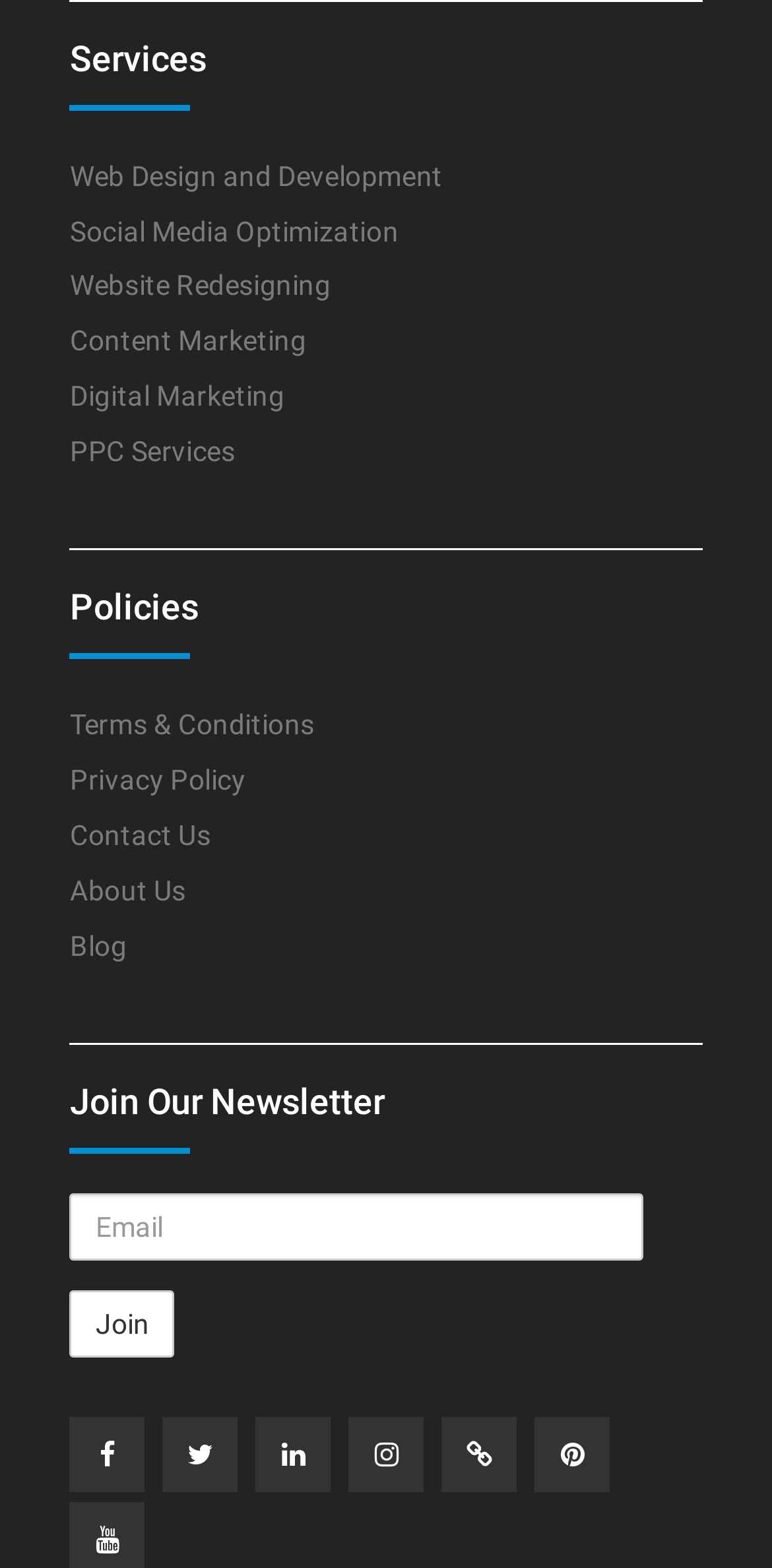Please find the bounding box coordinates of the element that must be clicked to perform the given instruction: "Read Terms & Conditions". The coordinates should be four float numbers from 0 to 1, i.e., [left, top, right, bottom].

[0.091, 0.452, 0.408, 0.473]